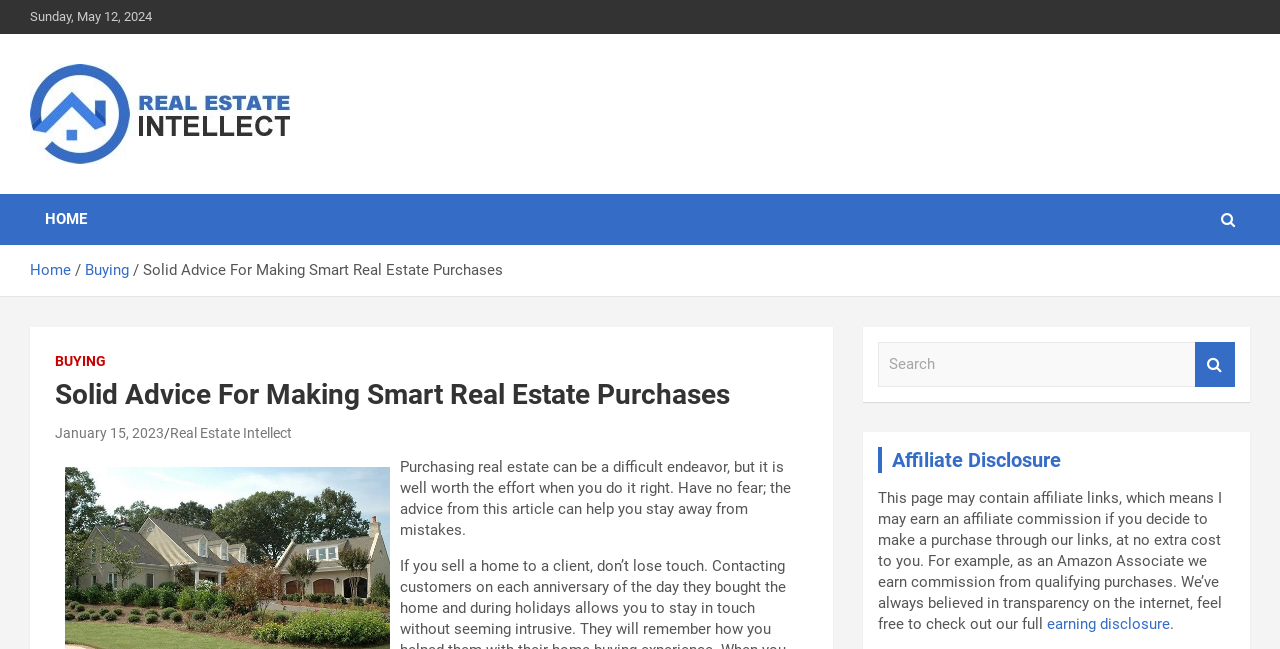What can be found in the navigation section?
Refer to the image and provide a one-word or short phrase answer.

Home and Buying links